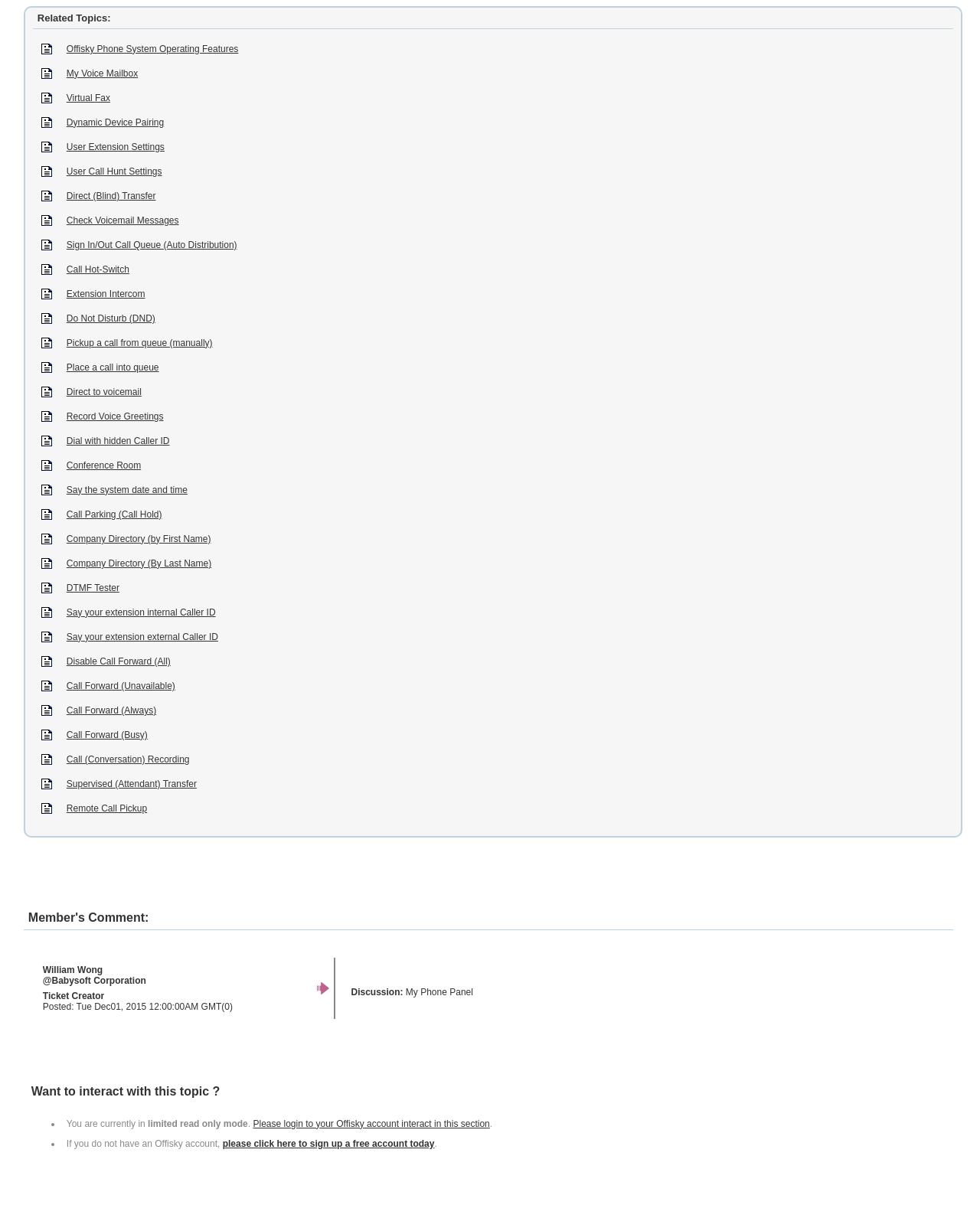Find the bounding box coordinates of the clickable region needed to perform the following instruction: "Configure User Extension Settings". The coordinates should be provided as four float numbers between 0 and 1, i.e., [left, top, right, bottom].

[0.033, 0.112, 0.973, 0.132]